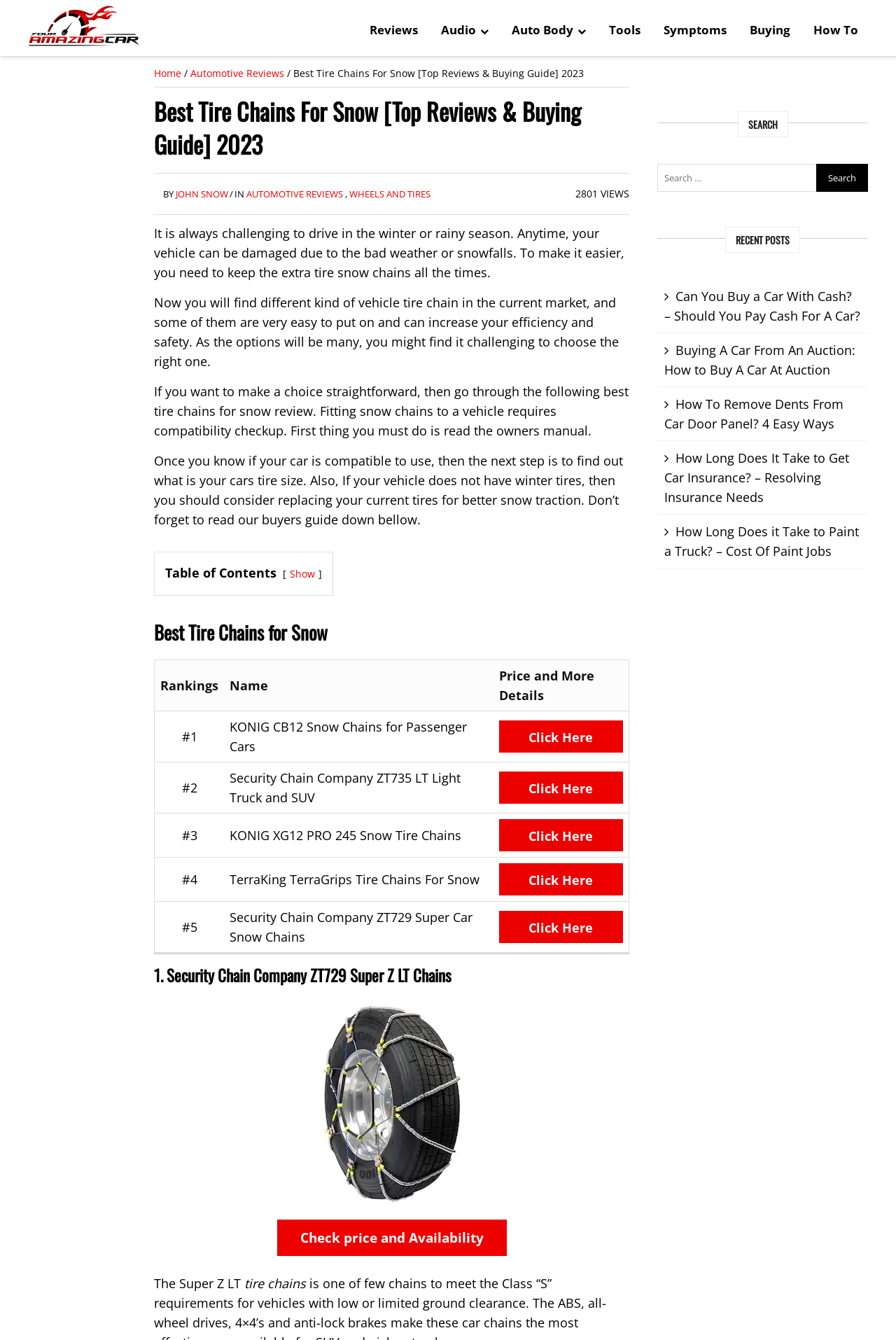How many tire chain options are reviewed on this webpage?
Could you please answer the question thoroughly and with as much detail as possible?

The webpage provides a table of contents with 5 rows, each representing a different tire chain option, along with their rankings, names, and prices.